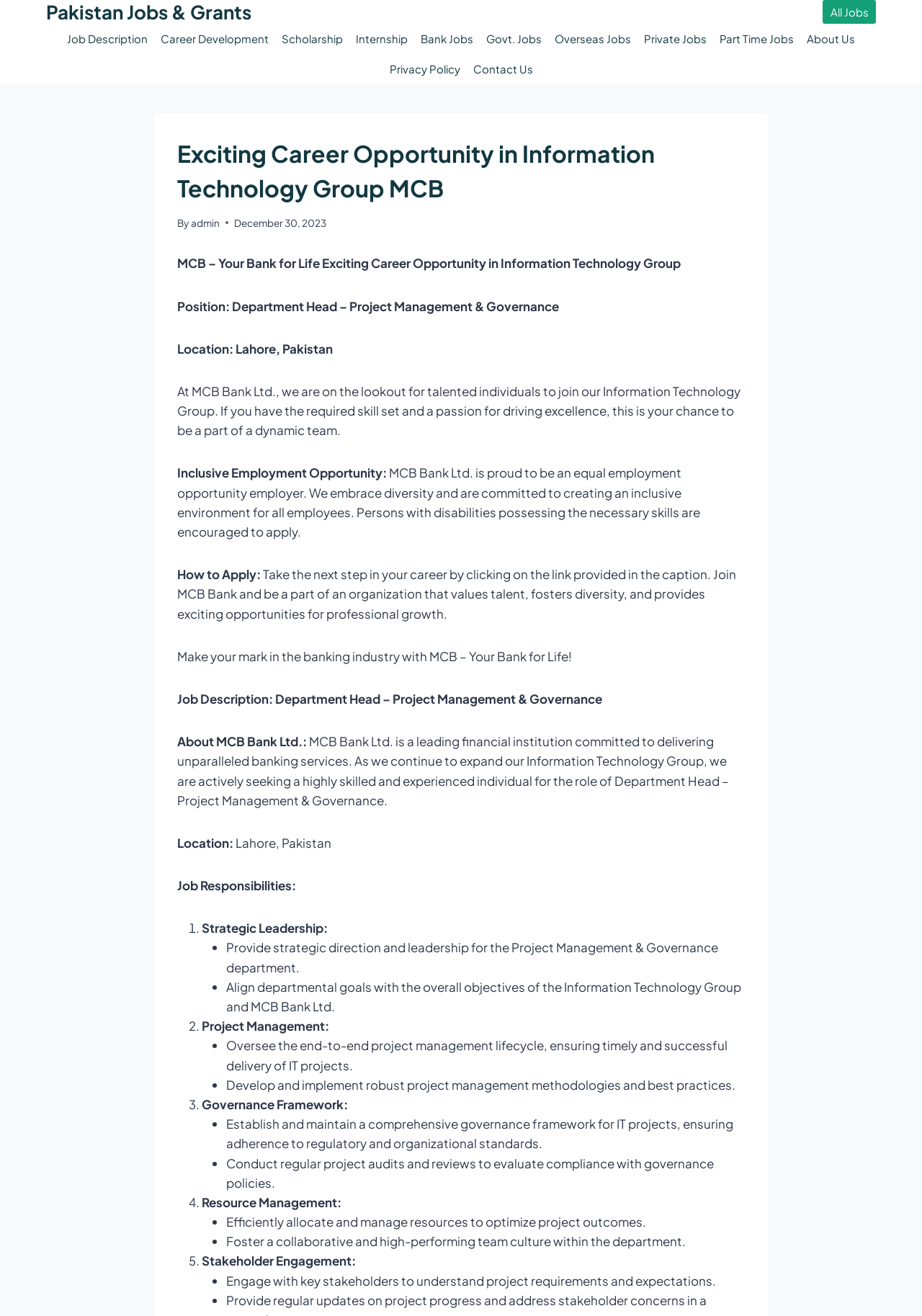Answer the question briefly using a single word or phrase: 
What is the company's stance on diversity and inclusion?

Equal employment opportunity